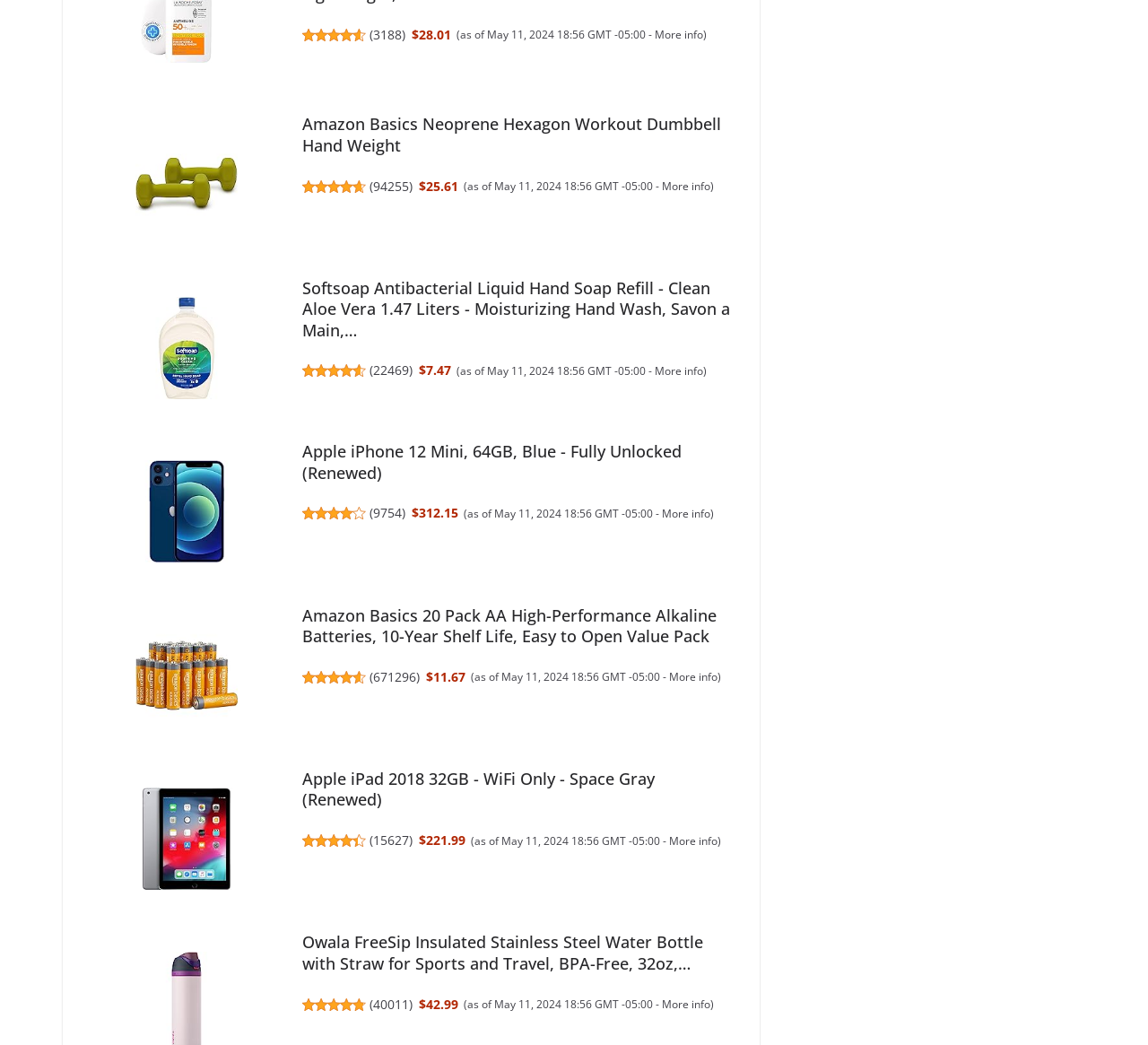With reference to the image, please provide a detailed answer to the following question: What is the price of the Apple iPhone 12 Mini?

I found the price of the Apple iPhone 12 Mini by looking at the product listing with the heading 'Apple iPhone 12 Mini, 64GB, Blue - Fully Unlocked (Renewed)'. The price is listed as '$312.15'.